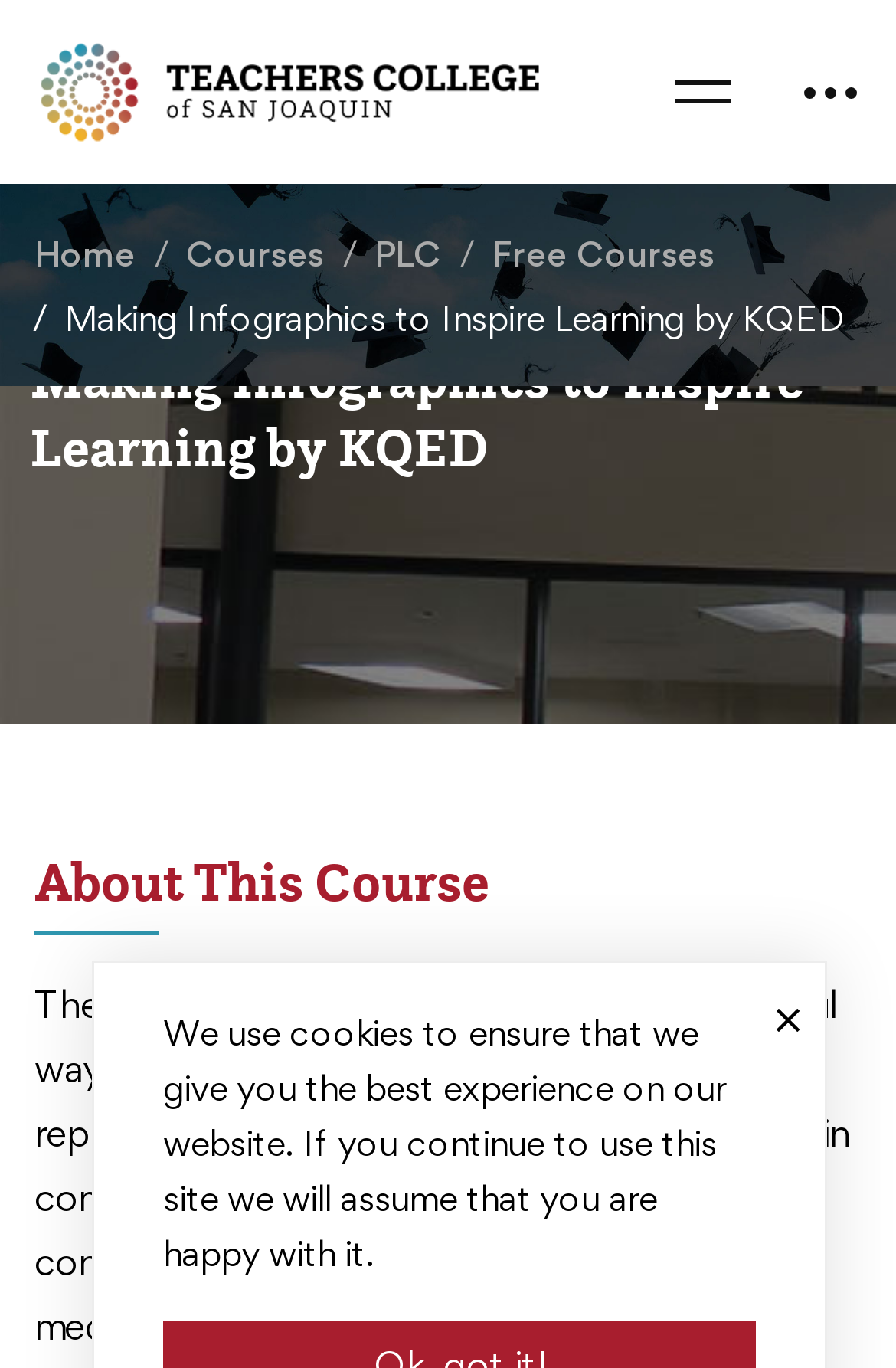Respond to the question below with a concise word or phrase:
What is the topic of this course?

Making Infographics